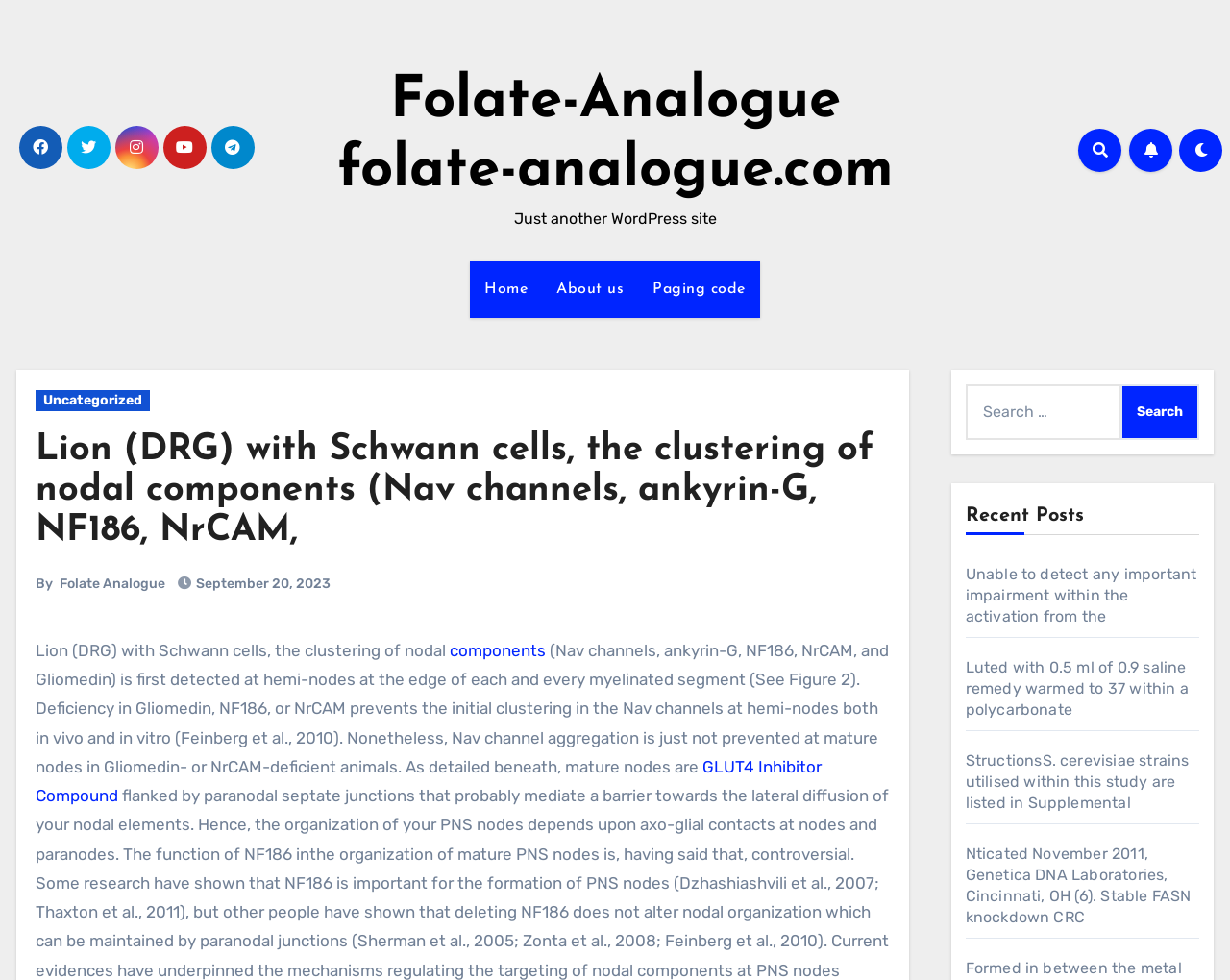Provide a one-word or short-phrase response to the question:
How many social media links are there?

5